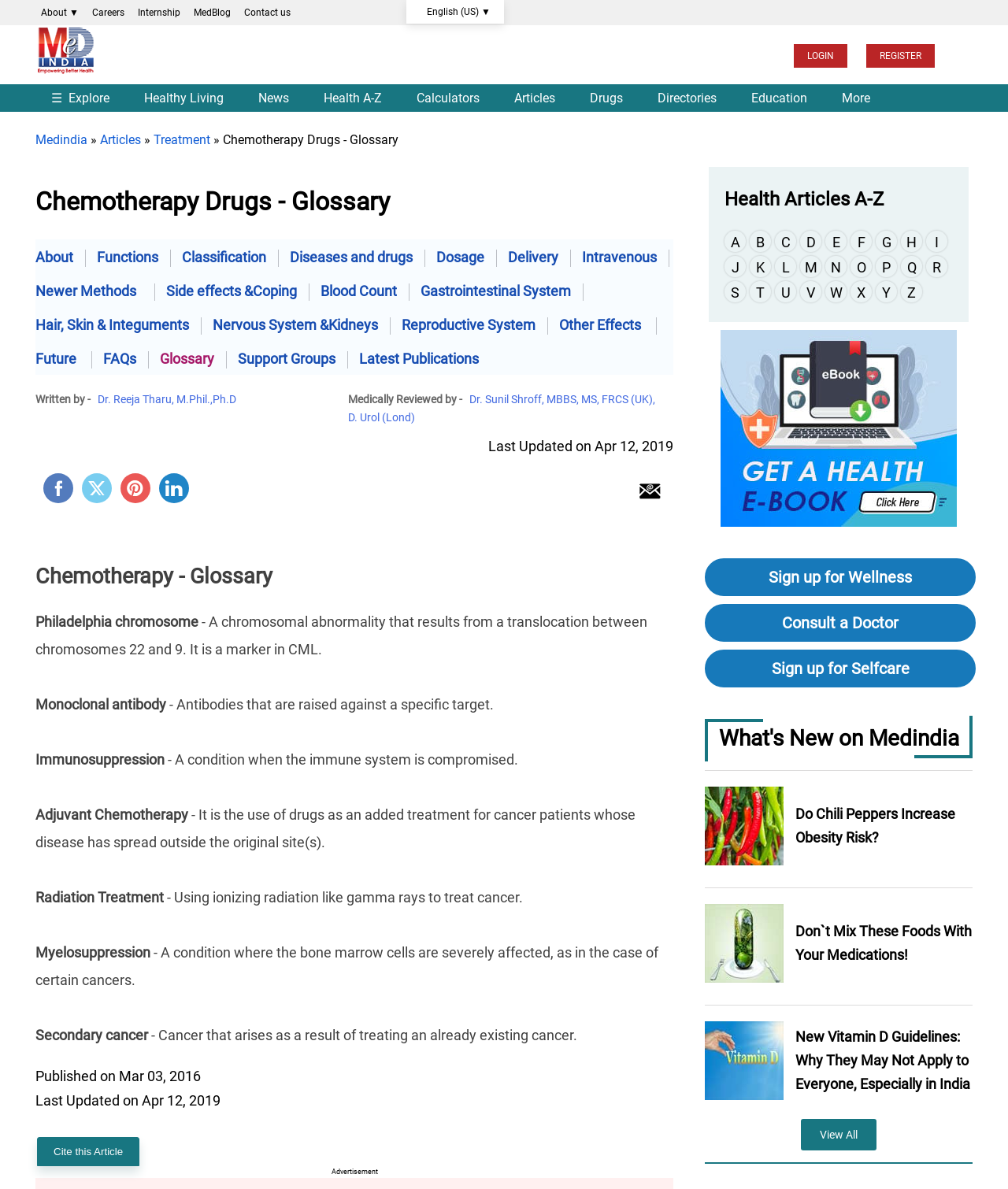Locate the primary headline on the webpage and provide its text.

Chemotherapy Drugs - Glossary